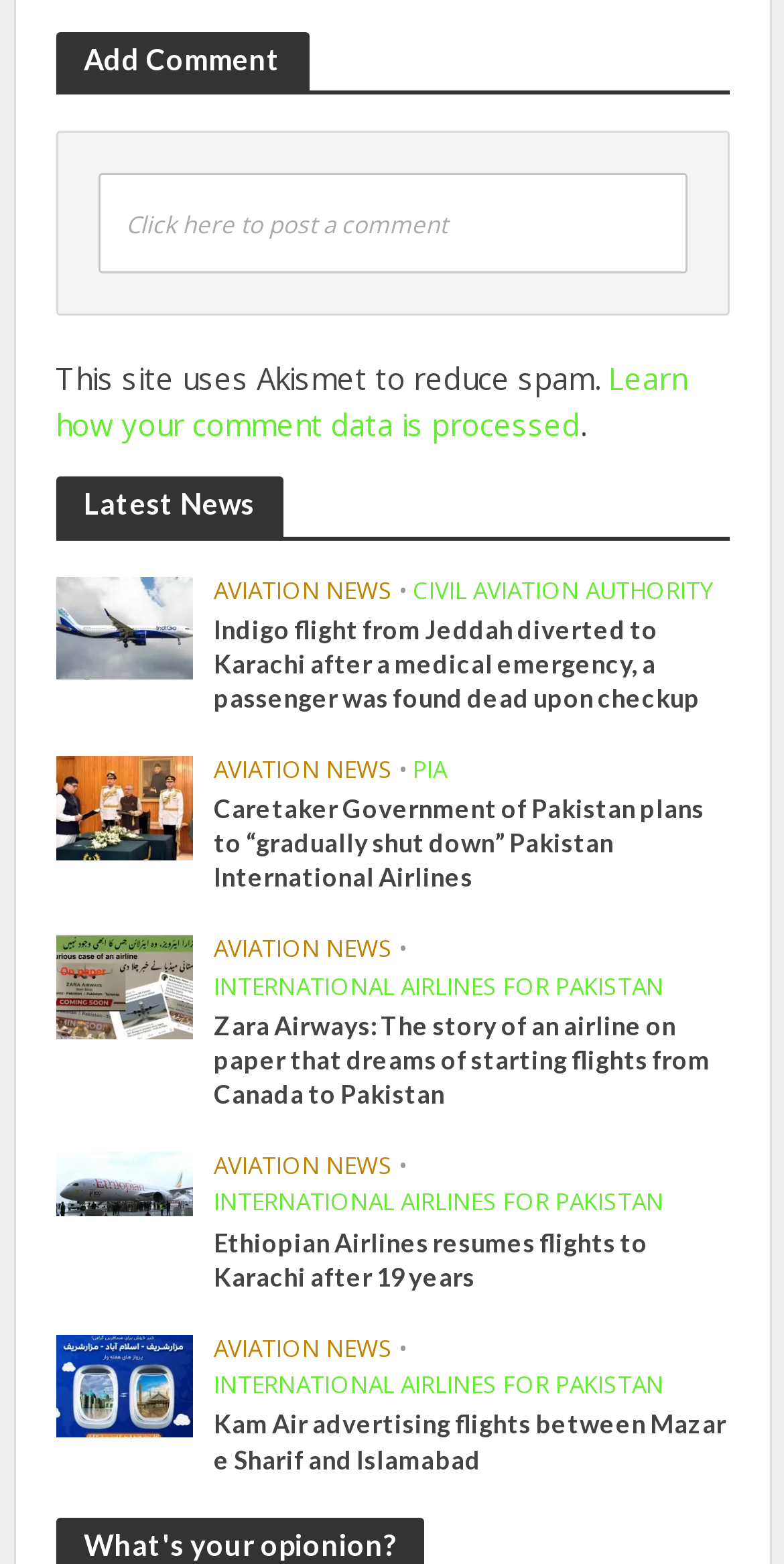What is the purpose of the 'Add Comment' section?
Please elaborate on the answer to the question with detailed information.

The 'Add Comment' section is located at the top of the webpage, and it contains a heading 'Add Comment' and a static text 'Click here to post a comment'. This suggests that the purpose of this section is to allow users to post a comment.